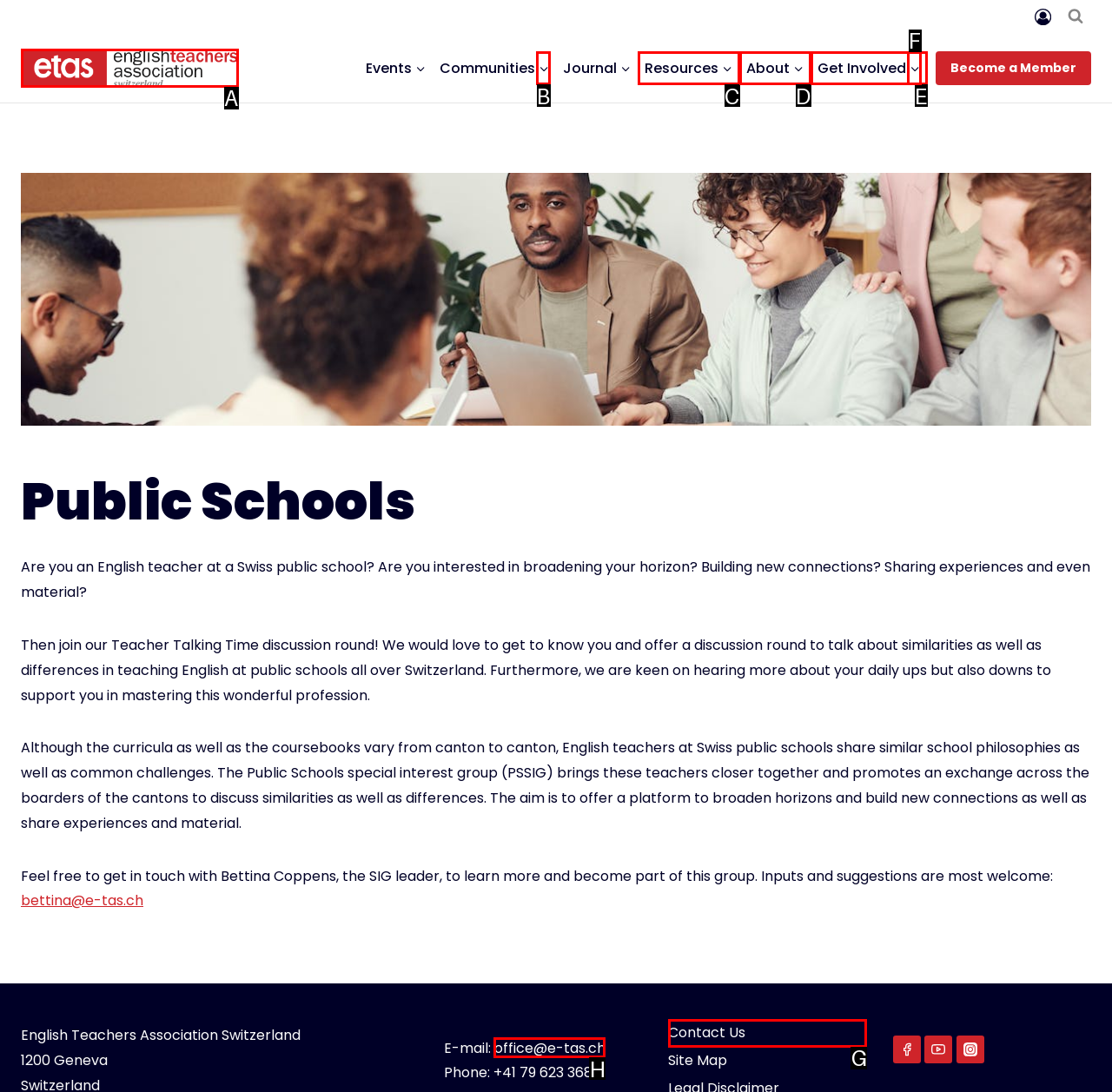Based on the description office@e-tas.ch, identify the most suitable HTML element from the options. Provide your answer as the corresponding letter.

H